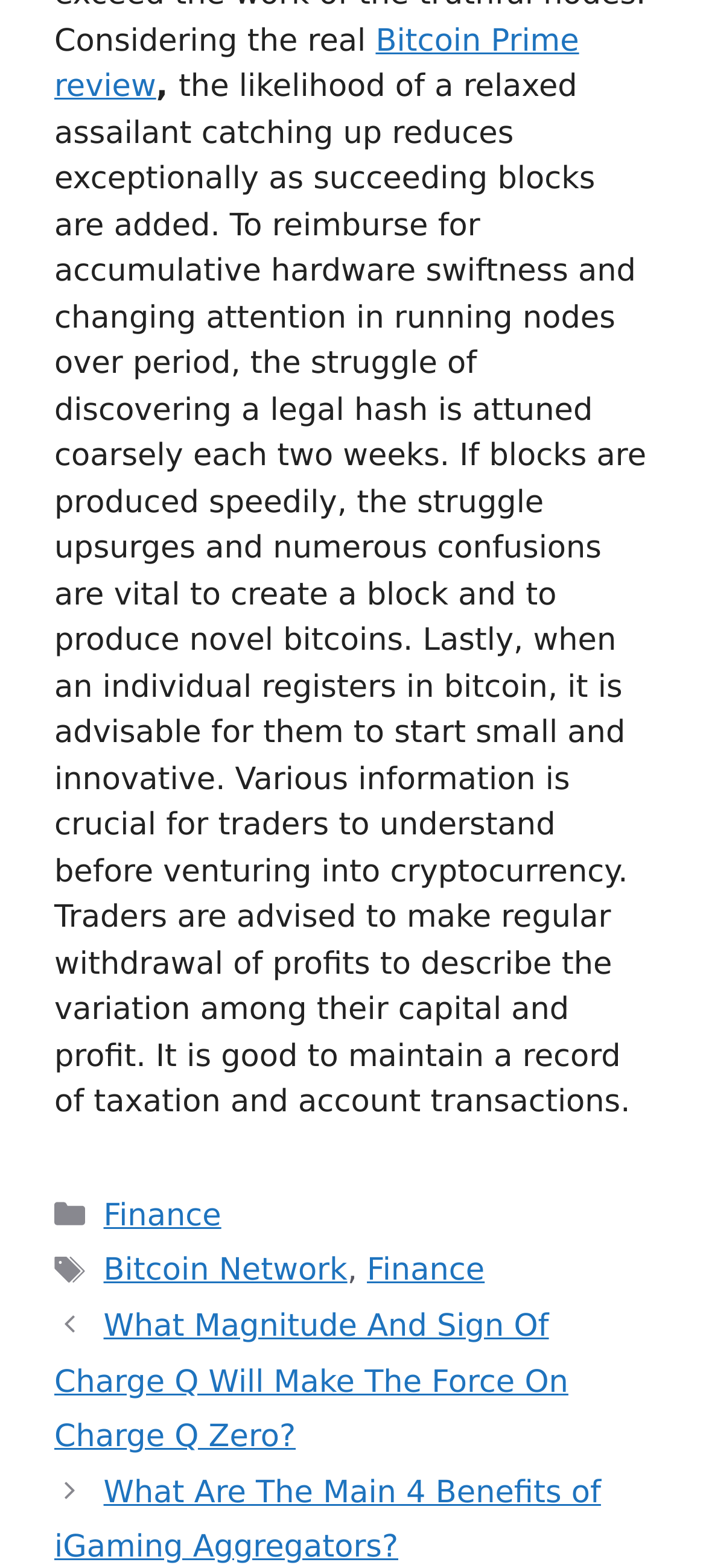Using the provided element description "Bitcoin Prime review", determine the bounding box coordinates of the UI element.

[0.077, 0.015, 0.82, 0.067]